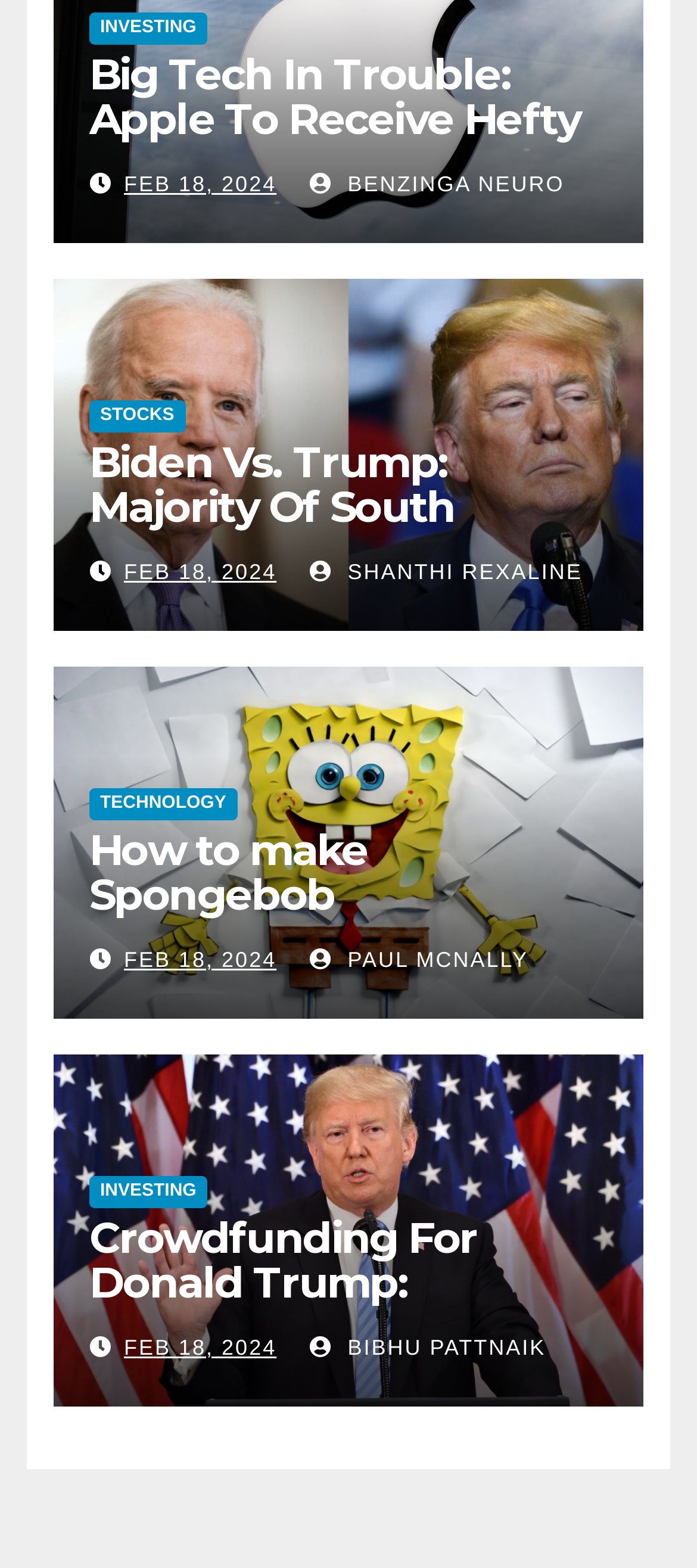Refer to the screenshot and give an in-depth answer to this question: What categories are available on this webpage?

I found three categories on the webpage: 'INVESTING', 'STOCKS', and 'TECHNOLOGY', which are all links at the top of the webpage.